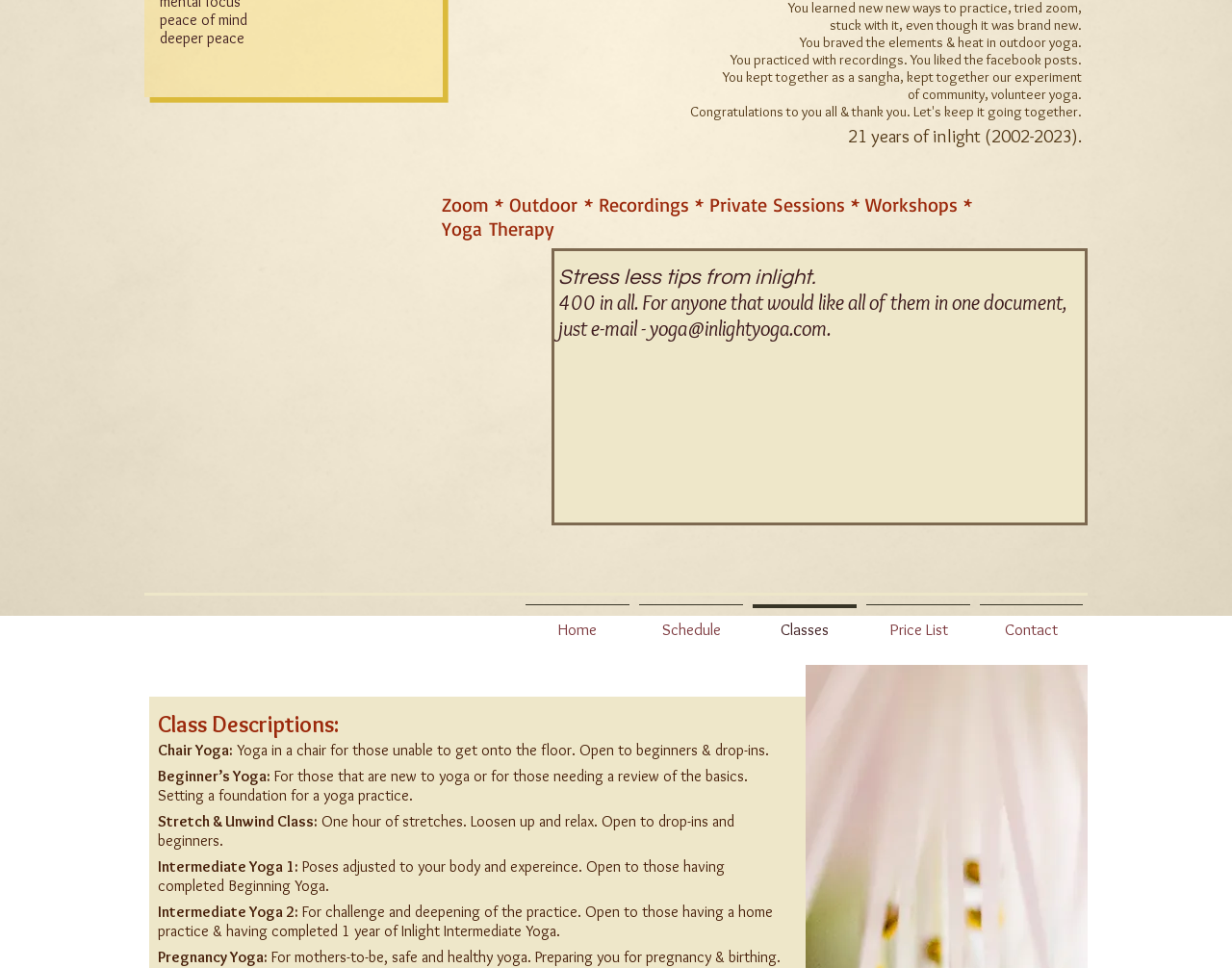Find the bounding box of the UI element described as follows: "Price List".

[0.699, 0.624, 0.791, 0.659]